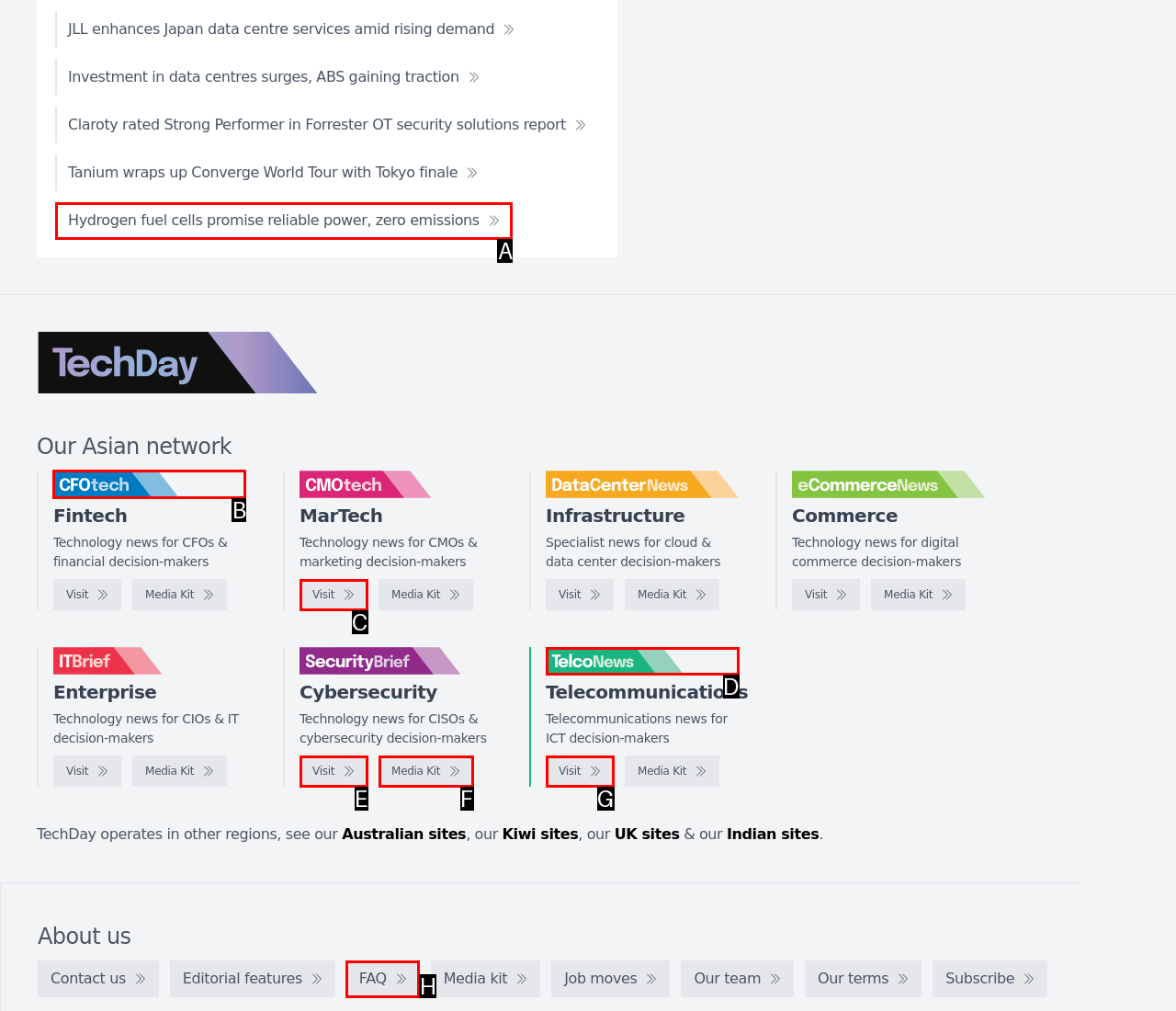Indicate which lettered UI element to click to fulfill the following task: Explore CFOtech
Provide the letter of the correct option.

B